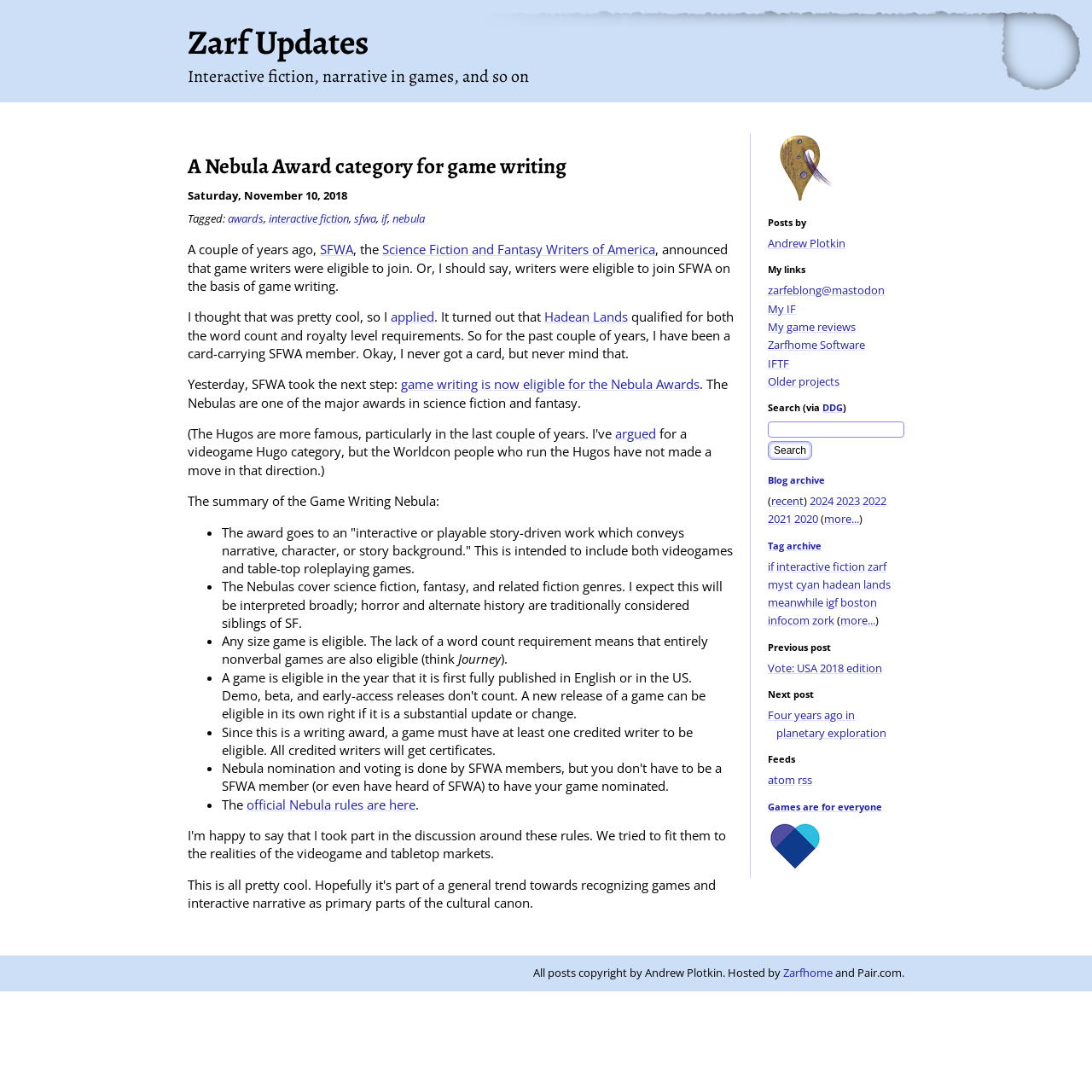What is the category of the award mentioned in the text?
Please provide a comprehensive answer to the question based on the webpage screenshot.

The category of the award mentioned in the text is the Nebula Award, which is mentioned as a category for game writing, indicating that the award is related to science fiction and fantasy writing.